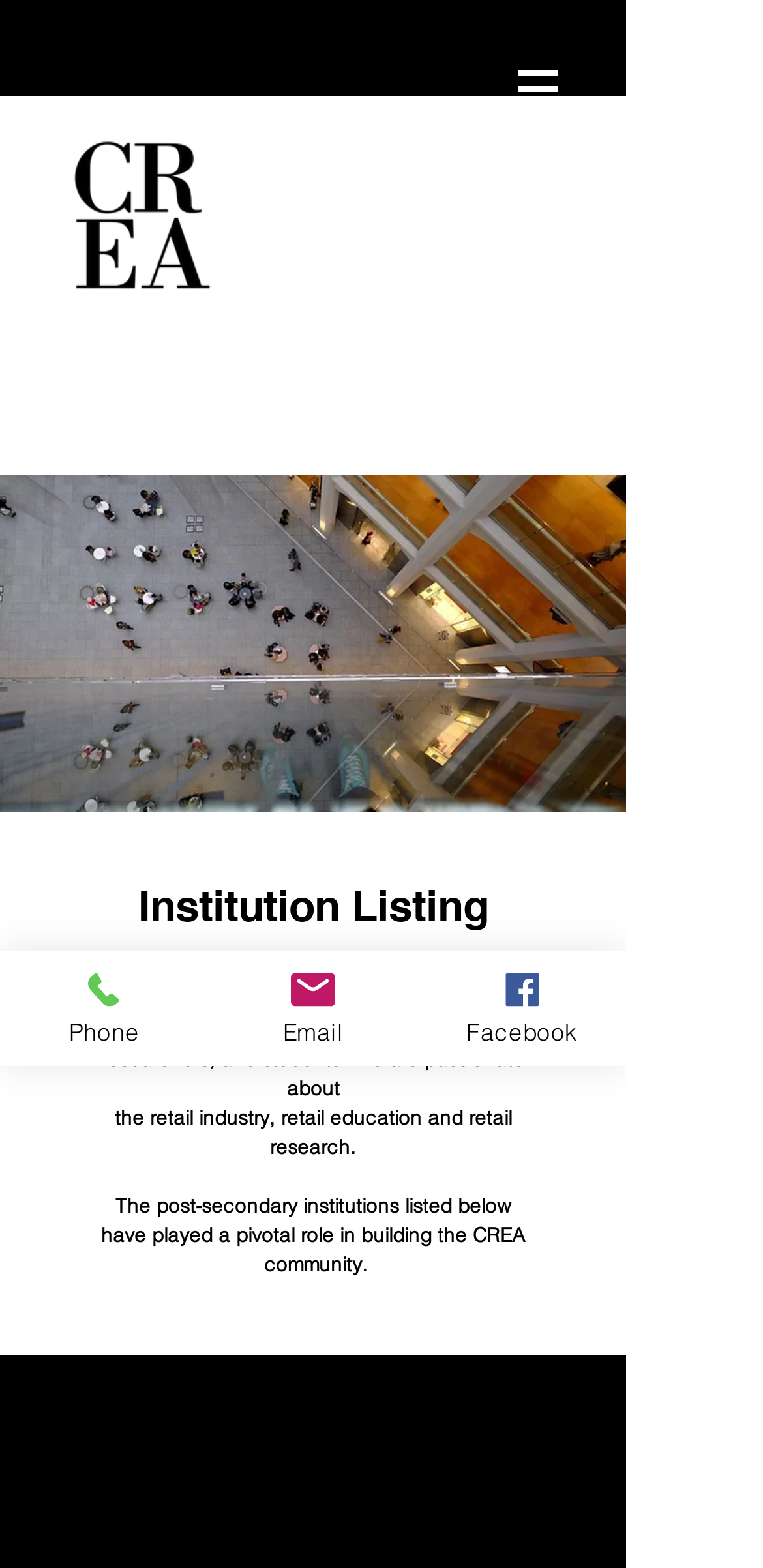What is the title of the institution listing?
Using the visual information, answer the question in a single word or phrase.

Institution Listing